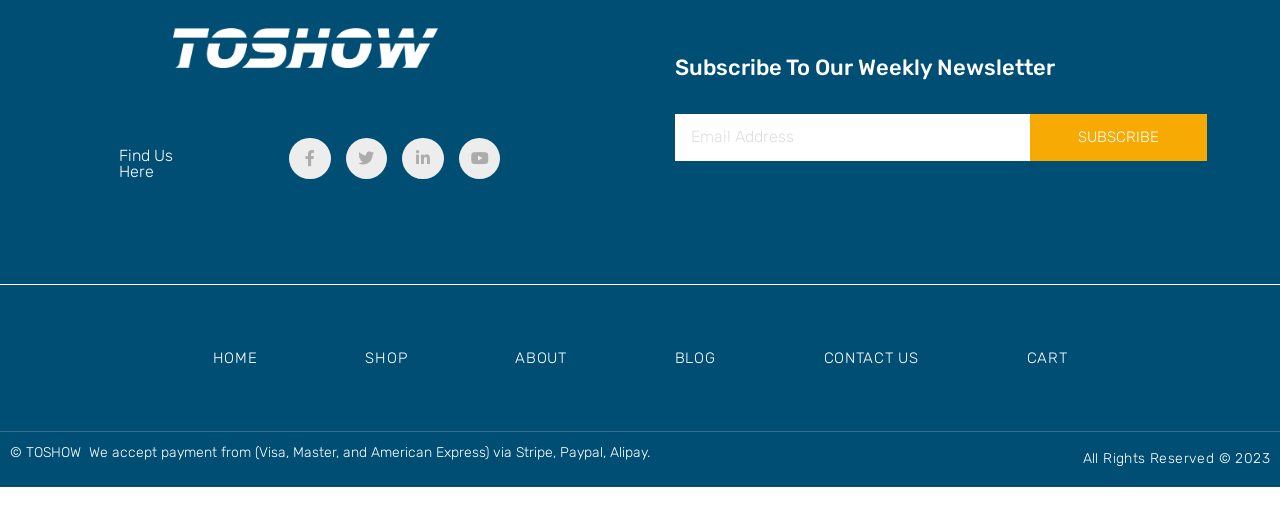Please identify the bounding box coordinates of the area that needs to be clicked to fulfill the following instruction: "Enter email address."

[0.527, 0.216, 0.804, 0.305]